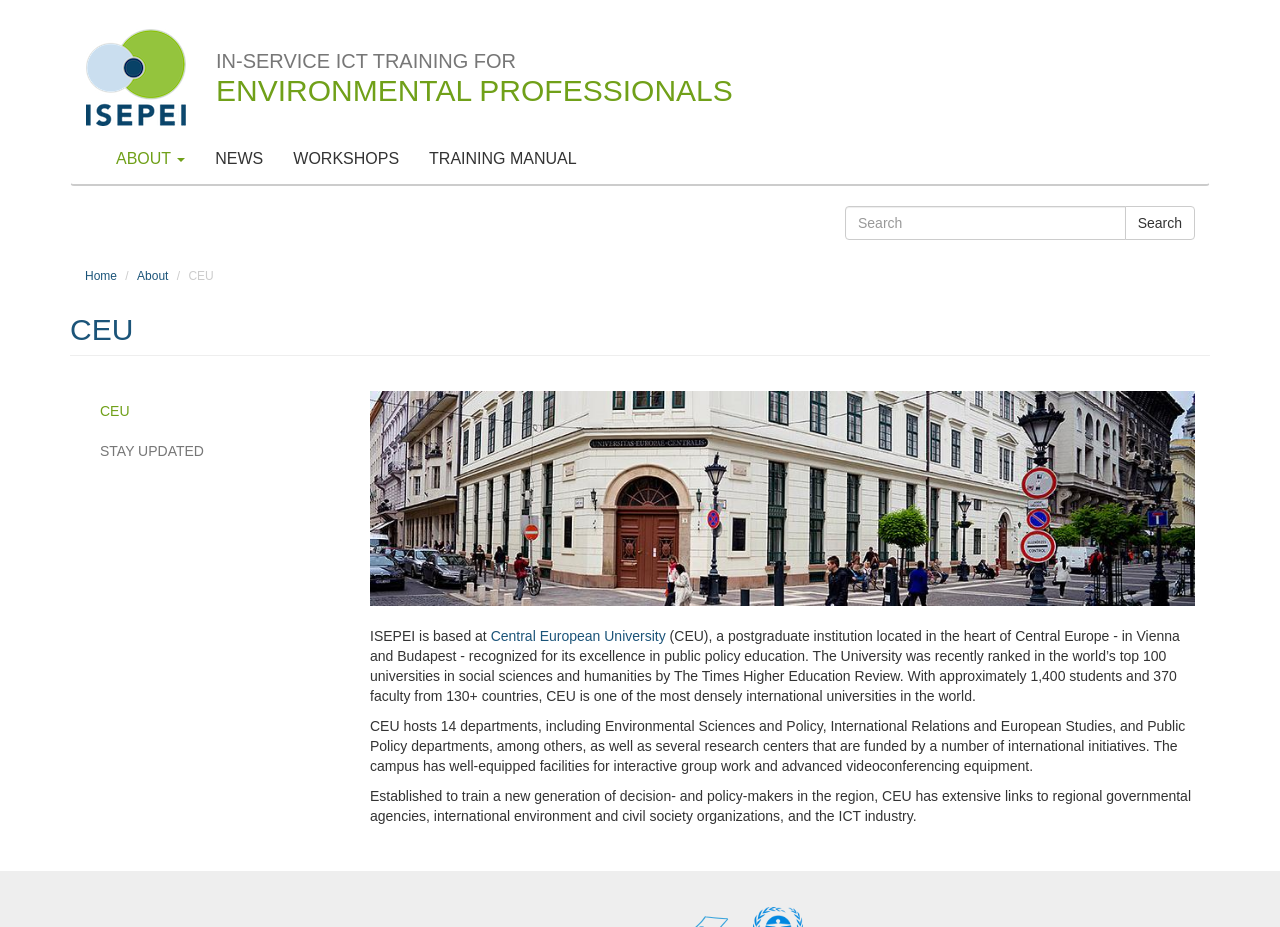How many students are there at CEU?
Can you give a detailed and elaborate answer to the question?

I found the answer by reading the text that says 'With approximately 1,400 students and 370 faculty from 130+ countries, CEU is one of the most densely international universities in the world.'.